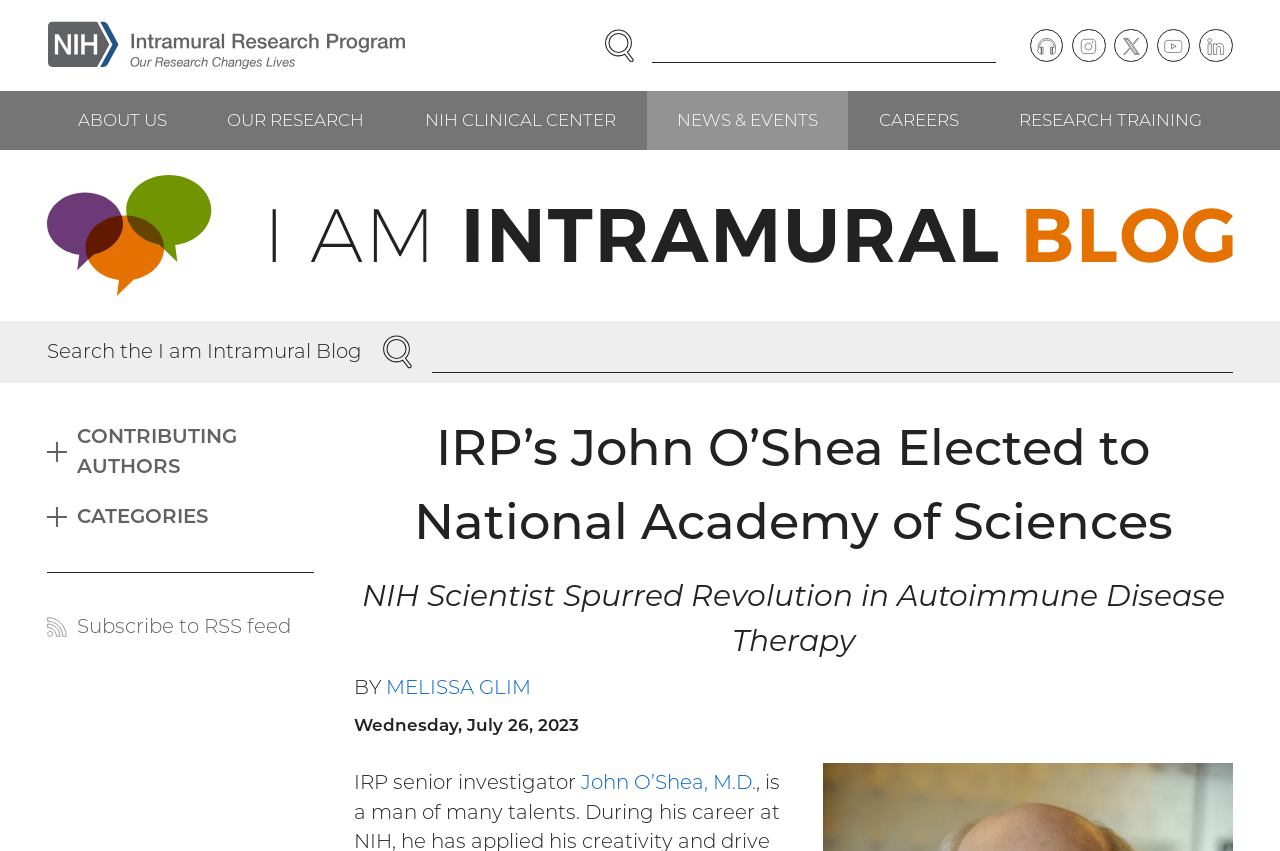How many social media links are there in the social follow links section?
Please provide a comprehensive and detailed answer to the question.

I found the answer by looking at the social follow links section of the webpage, where I saw links to Podcast, Instagram, Twitter, YouTube, and LinkedIn, which are 5 social media links in total.